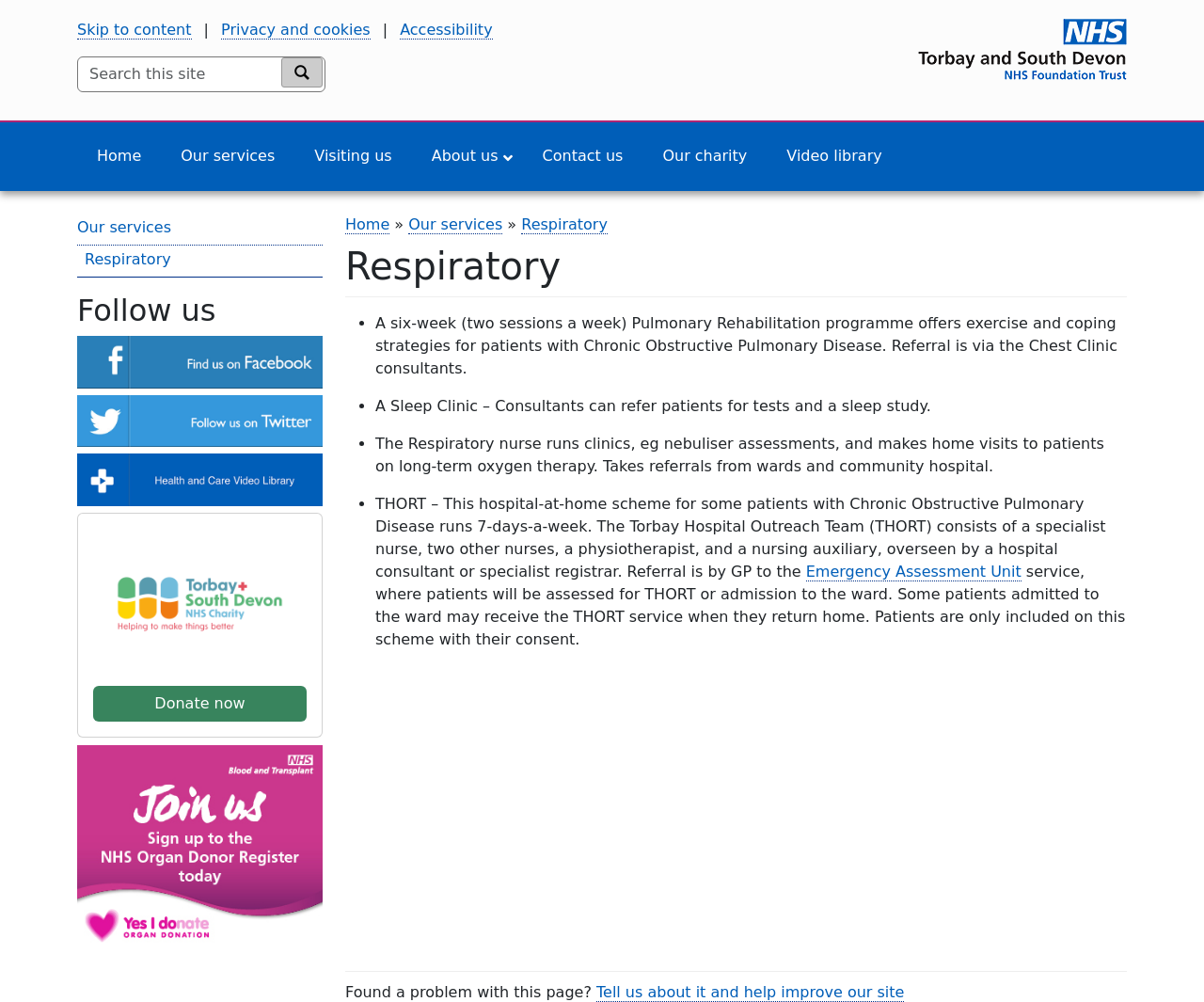Refer to the screenshot and answer the following question in detail:
How many links are there in the breadcrumb trail menu?

I counted the number of link elements within the navigation element with the description 'Breadcrumb trail menu', and found four links: 'Home', 'Our services', 'Respiratory', and another '»' symbol.